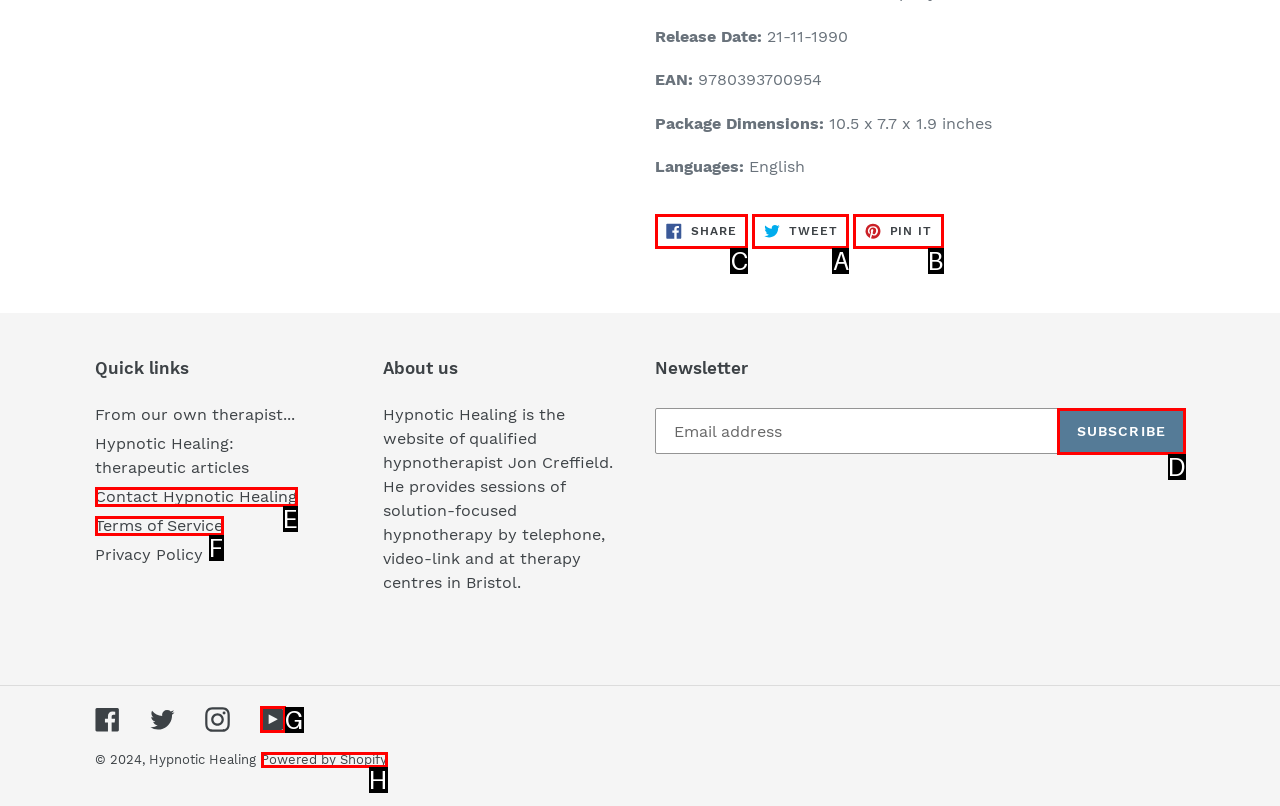Point out the UI element to be clicked for this instruction: Share on Facebook. Provide the answer as the letter of the chosen element.

C